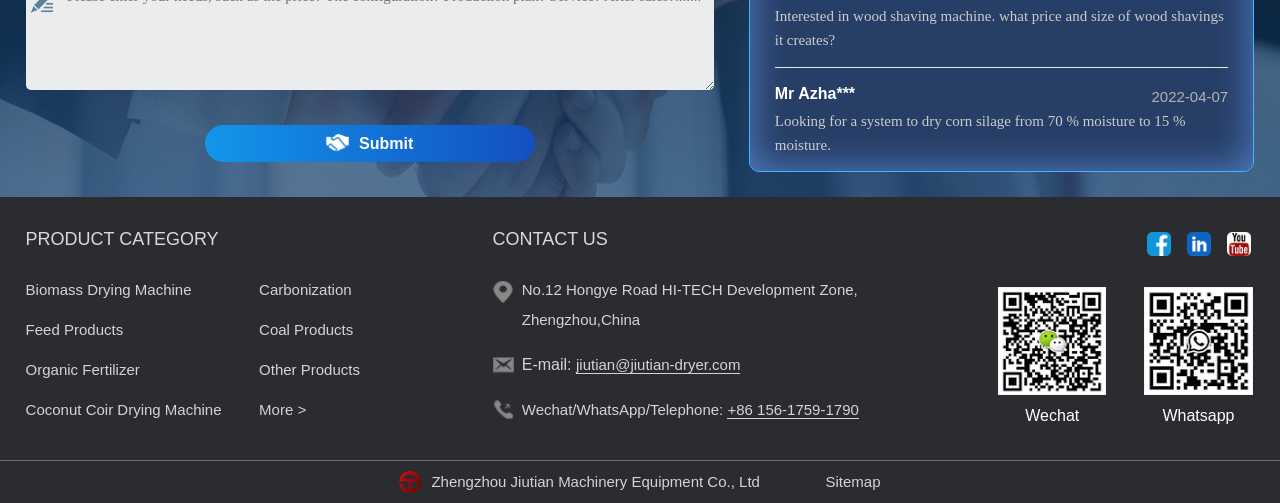Pinpoint the bounding box coordinates of the clickable area necessary to execute the following instruction: "View 'Biomass Drying Machine' product category". The coordinates should be given as four float numbers between 0 and 1, namely [left, top, right, bottom].

[0.02, 0.548, 0.193, 0.607]